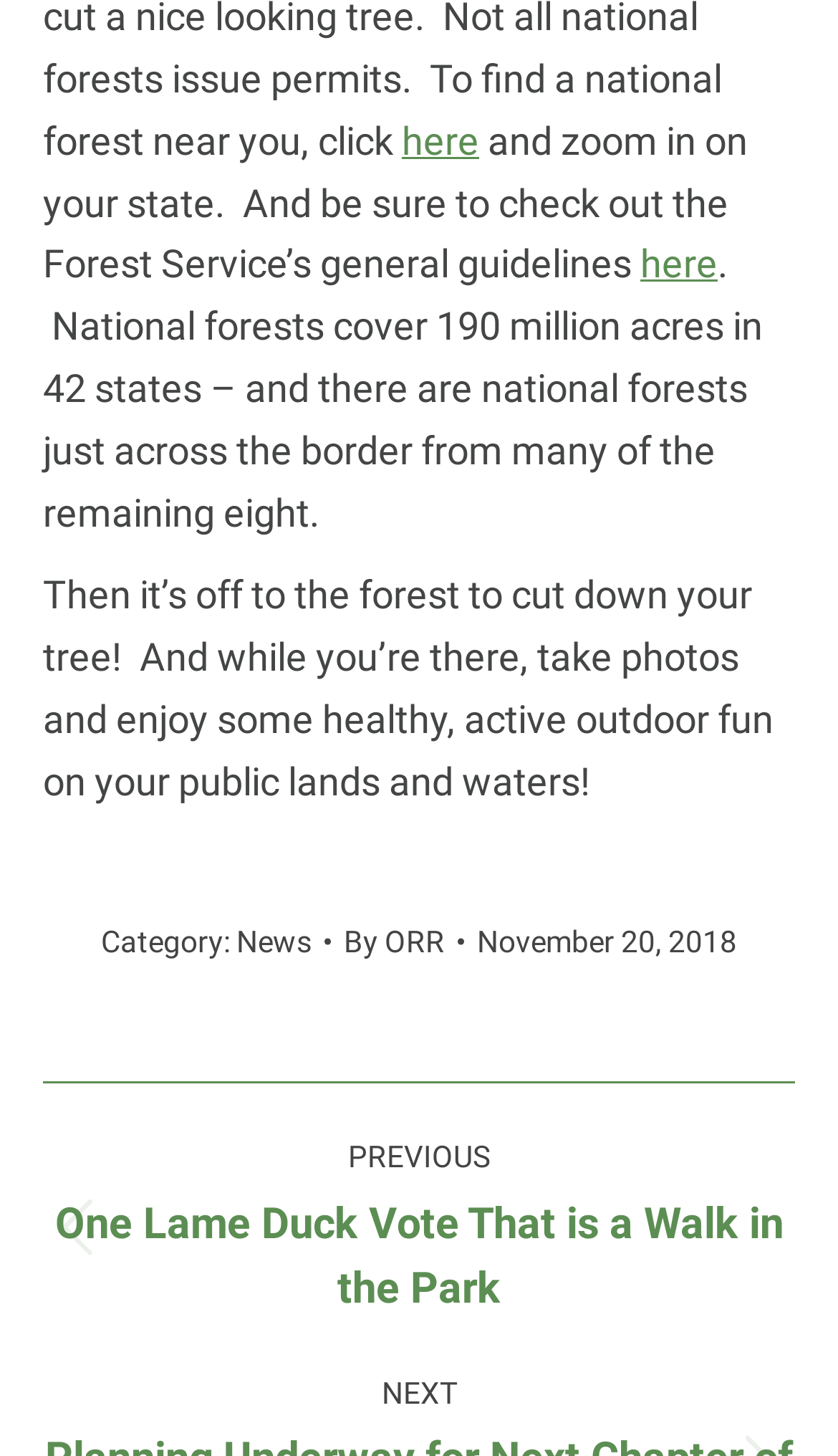For the element described, predict the bounding box coordinates as (top-left x, top-left y, bottom-right x, bottom-right y). All values should be between 0 and 1. Element description: By ORR

[0.41, 0.633, 0.554, 0.662]